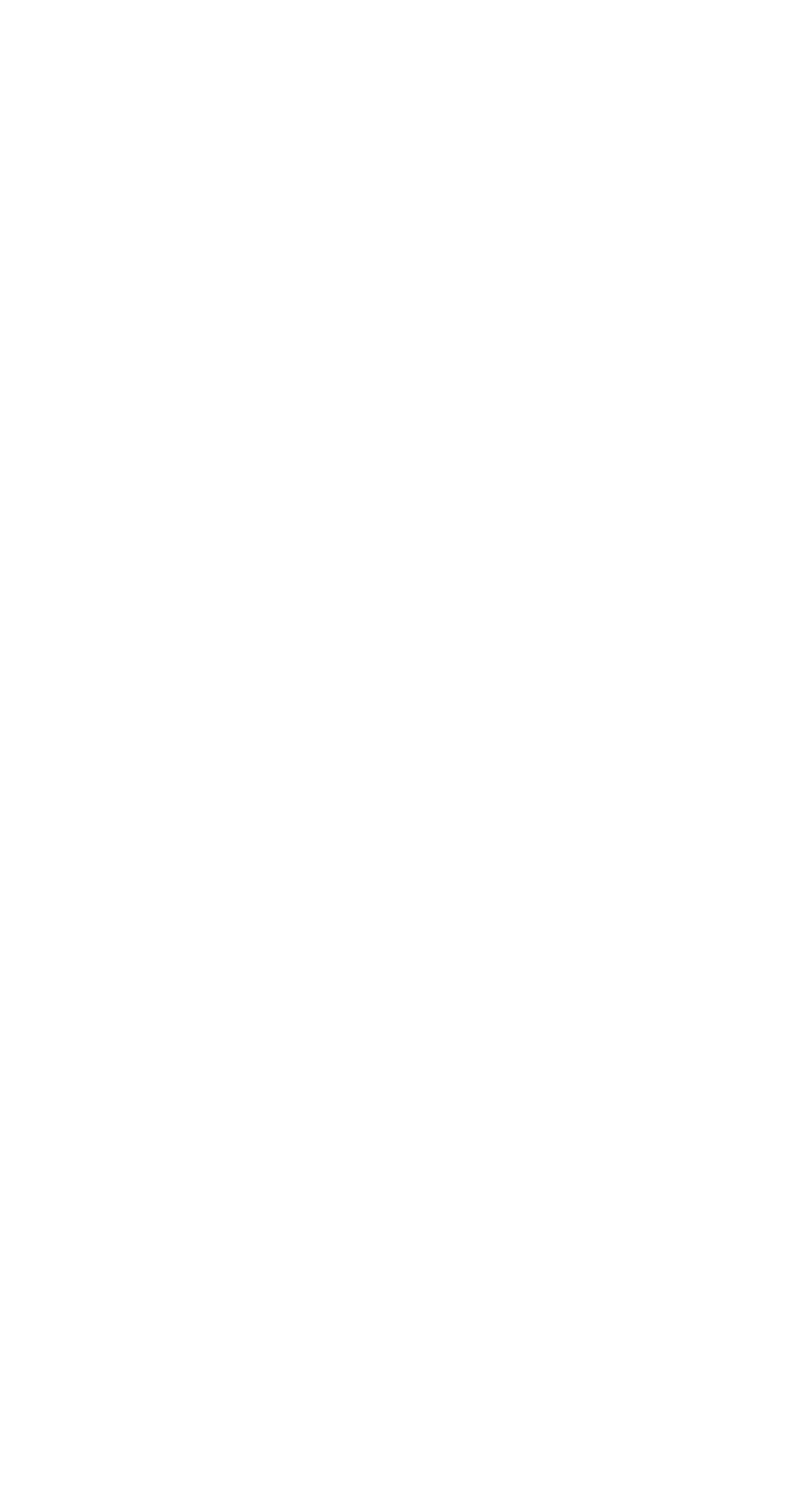Could you specify the bounding box coordinates for the clickable section to complete the following instruction: "Drop a hint"?

None